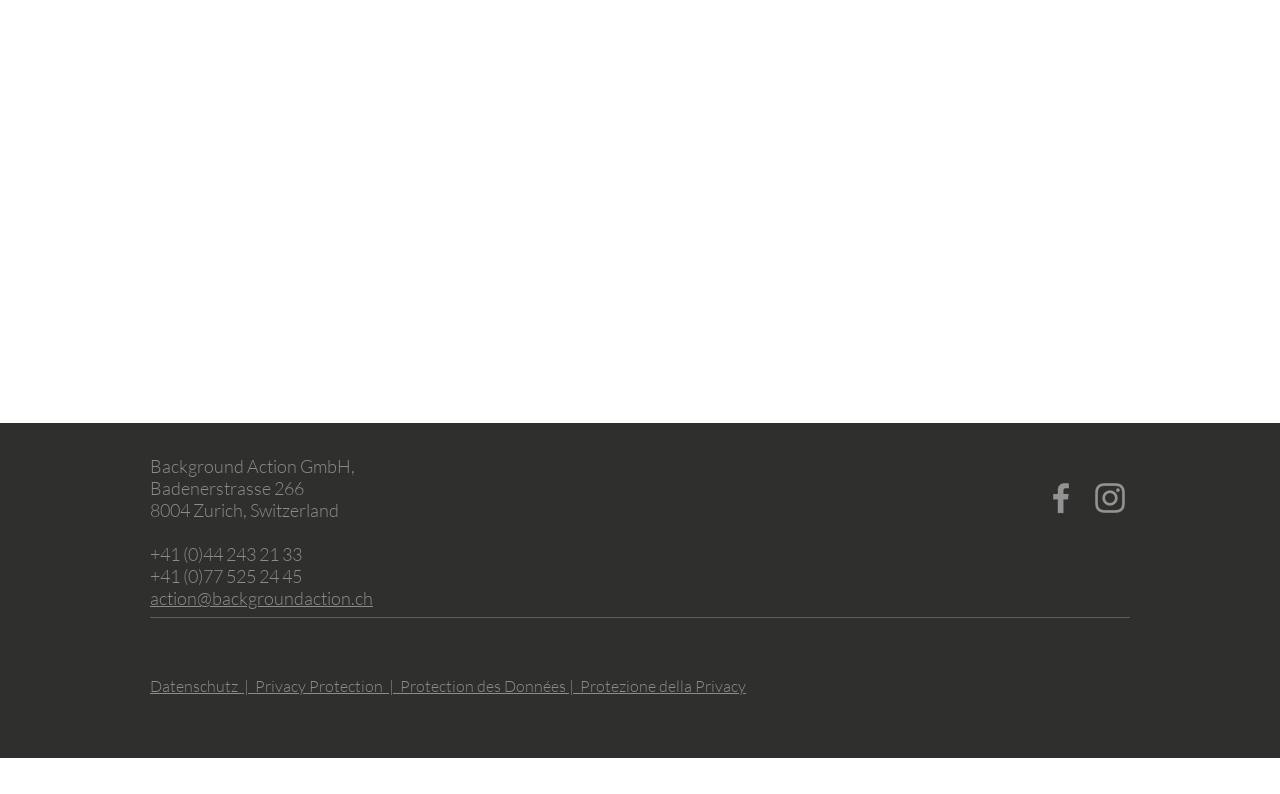Extract the bounding box of the UI element described as: "77 525 24 45".

[0.159, 0.712, 0.236, 0.74]